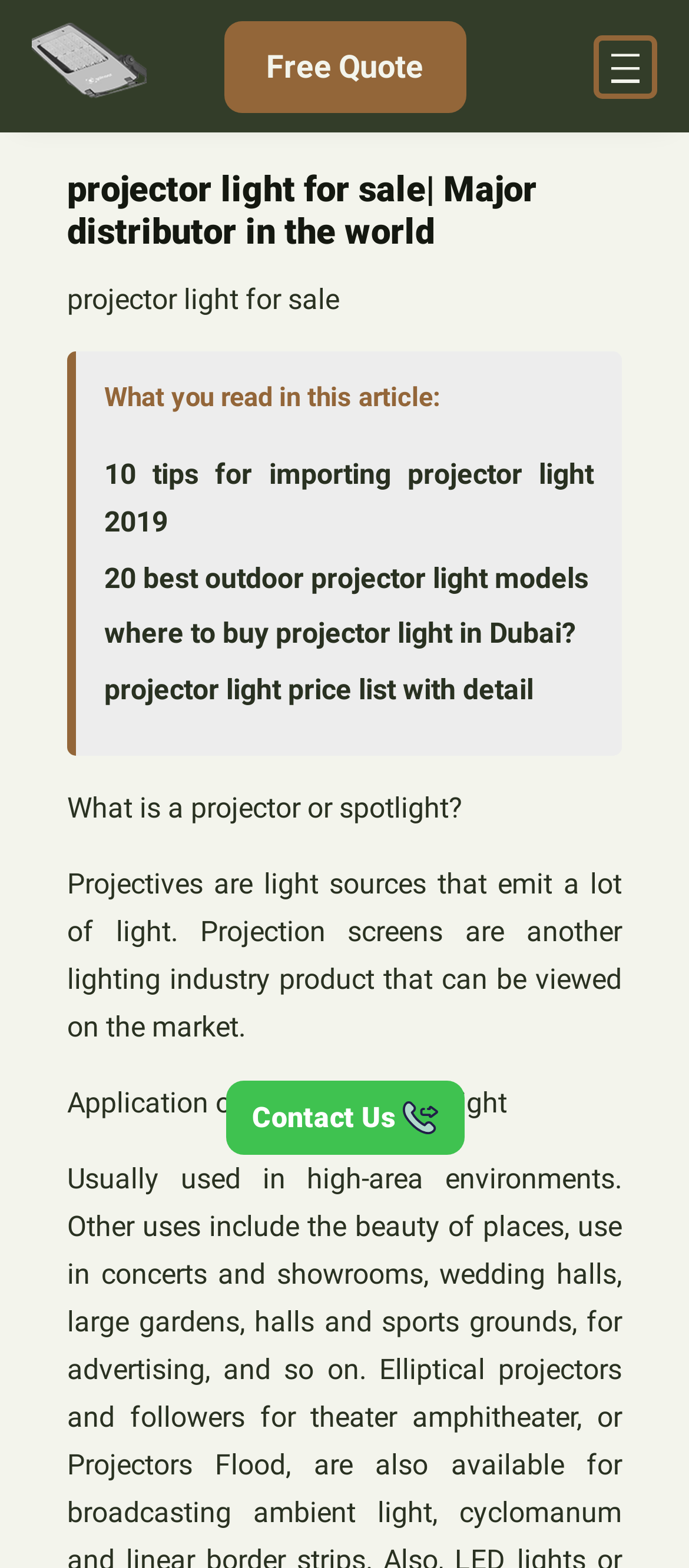Find the bounding box coordinates corresponding to the UI element with the description: "Menu". The coordinates should be formatted as [left, top, right, bottom], with values as floats between 0 and 1.

None